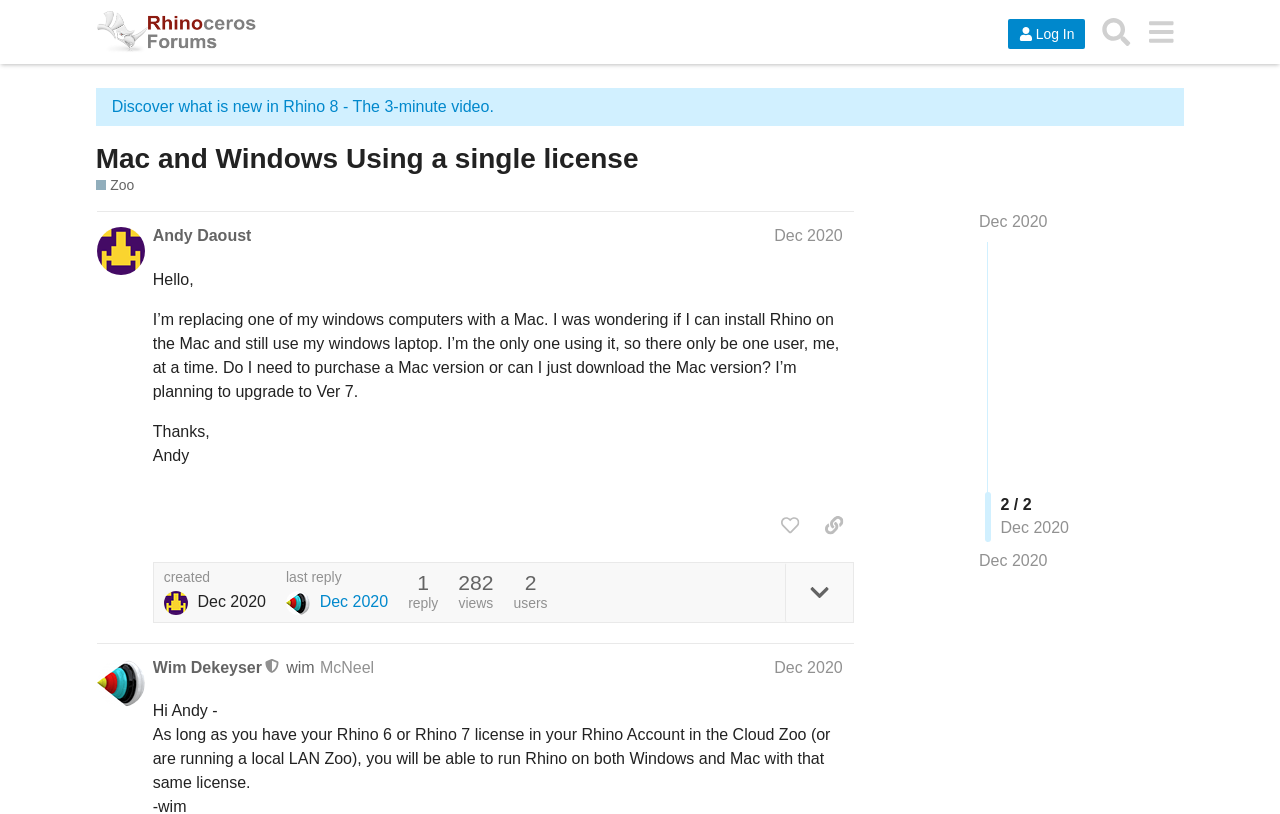Use the details in the image to answer the question thoroughly: 
What is the name of the forum?

I found the answer by looking at the top-left corner of the webpage, where it says 'McNeel Forum' in a link element.